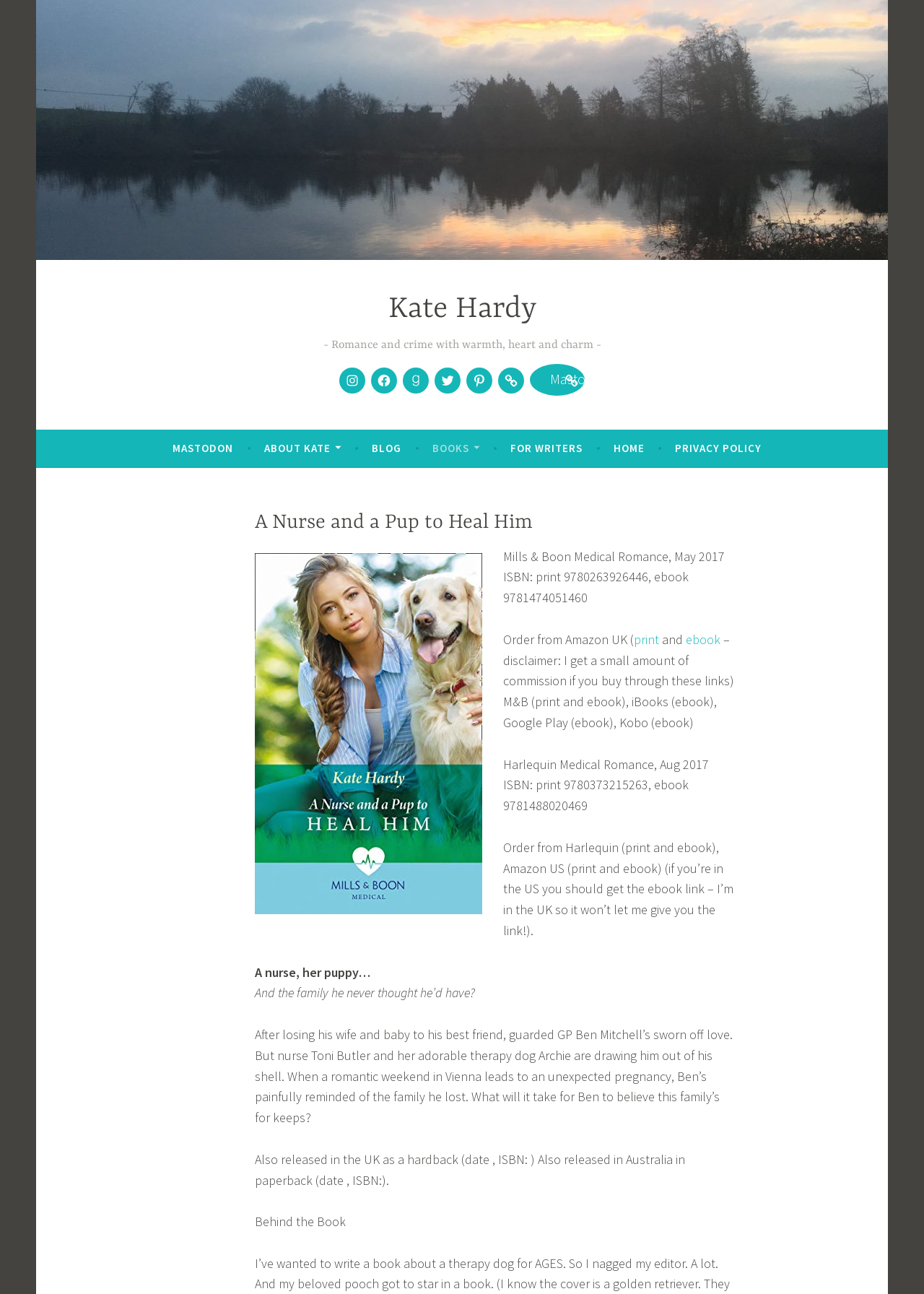Find the bounding box coordinates of the element to click in order to complete the given instruction: "Read the 'Behind the Book' section."

[0.276, 0.938, 0.375, 0.95]